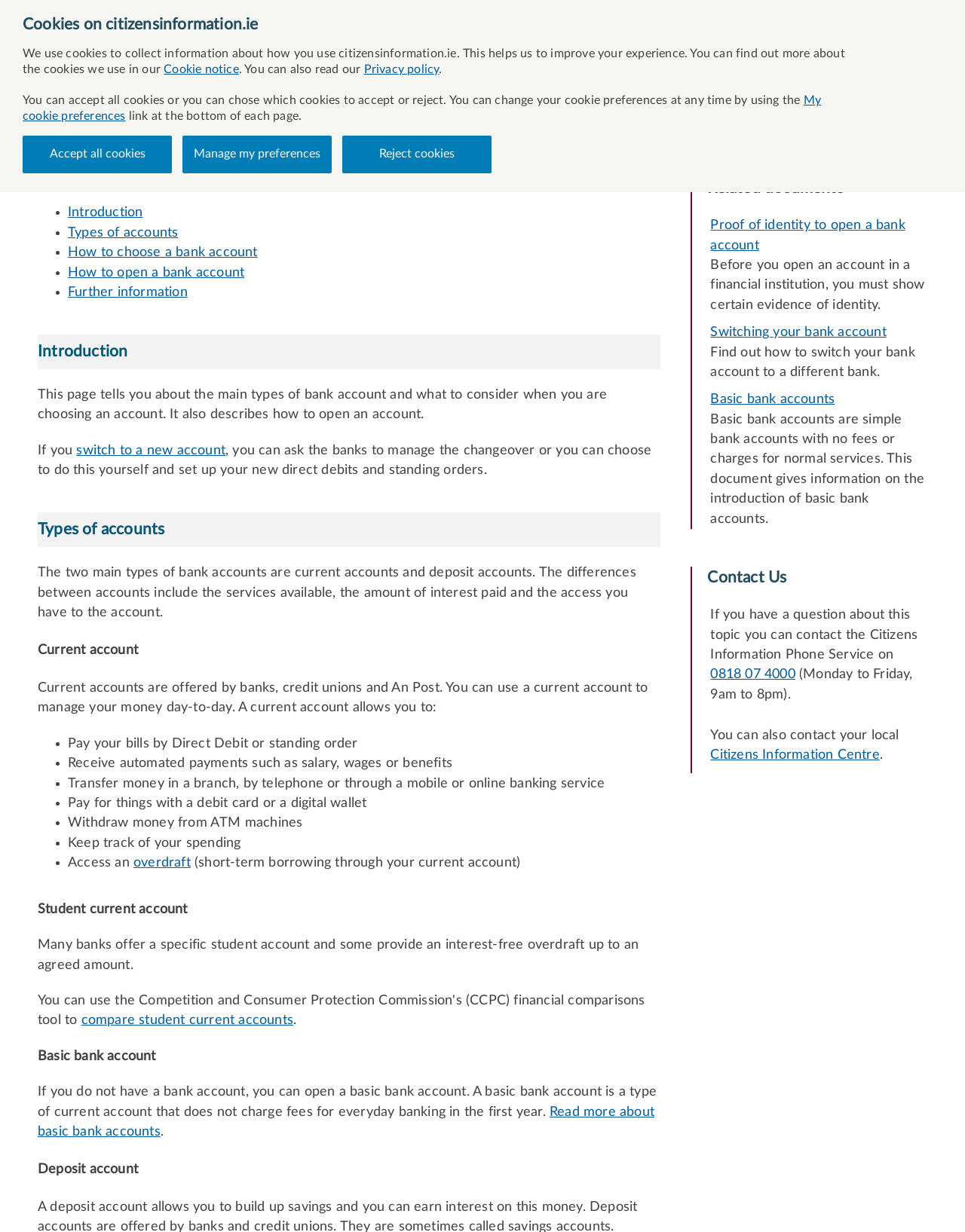What is an overdraft?
Please respond to the question with as much detail as possible.

As explained on the webpage, an overdraft is a type of short-term borrowing through your current account, which allows you to borrow money from the bank for a short period of time.